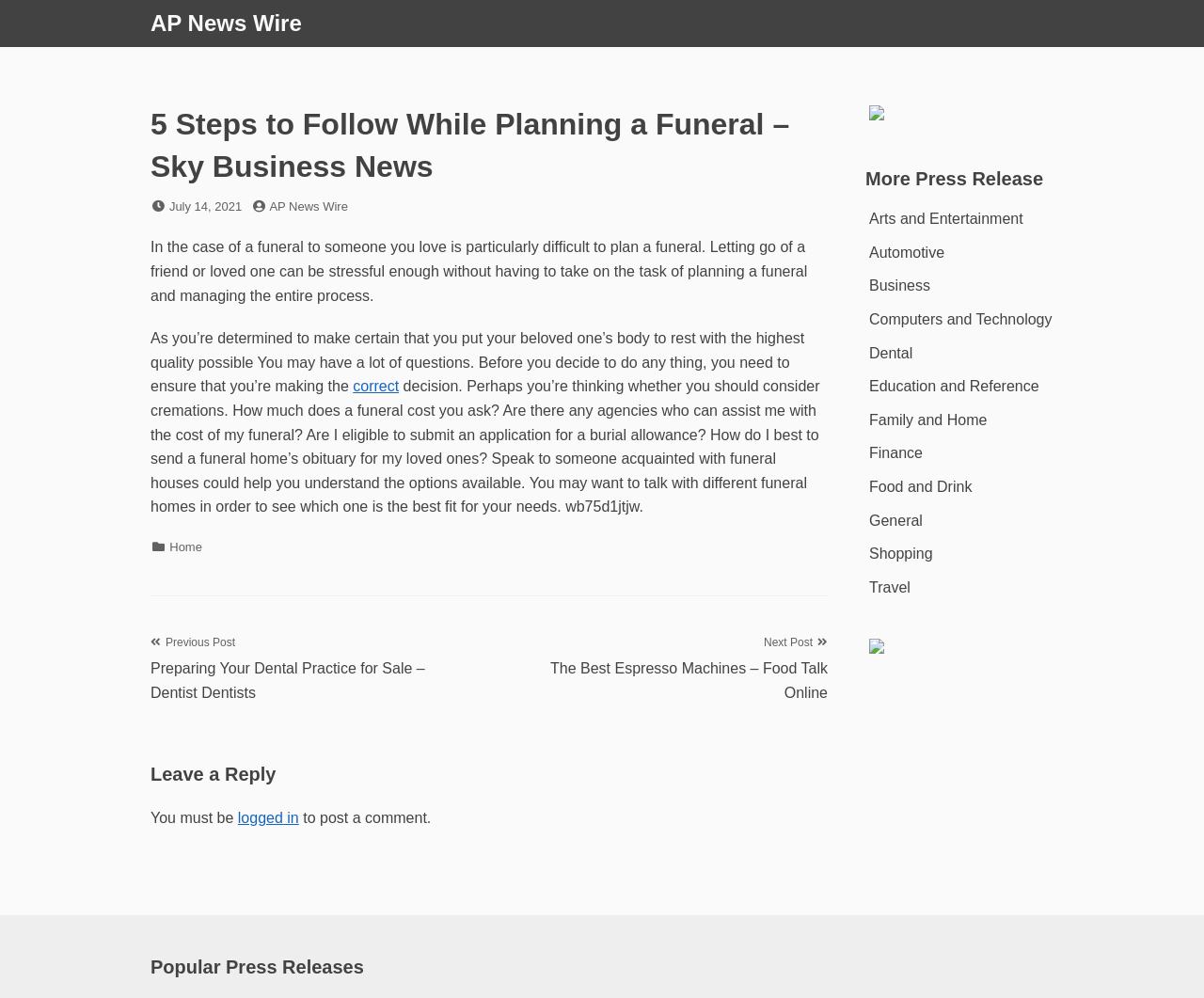Determine the bounding box coordinates for the region that must be clicked to execute the following instruction: "Click on the link to read more about preparing your dental practice for sale".

[0.125, 0.635, 0.378, 0.702]